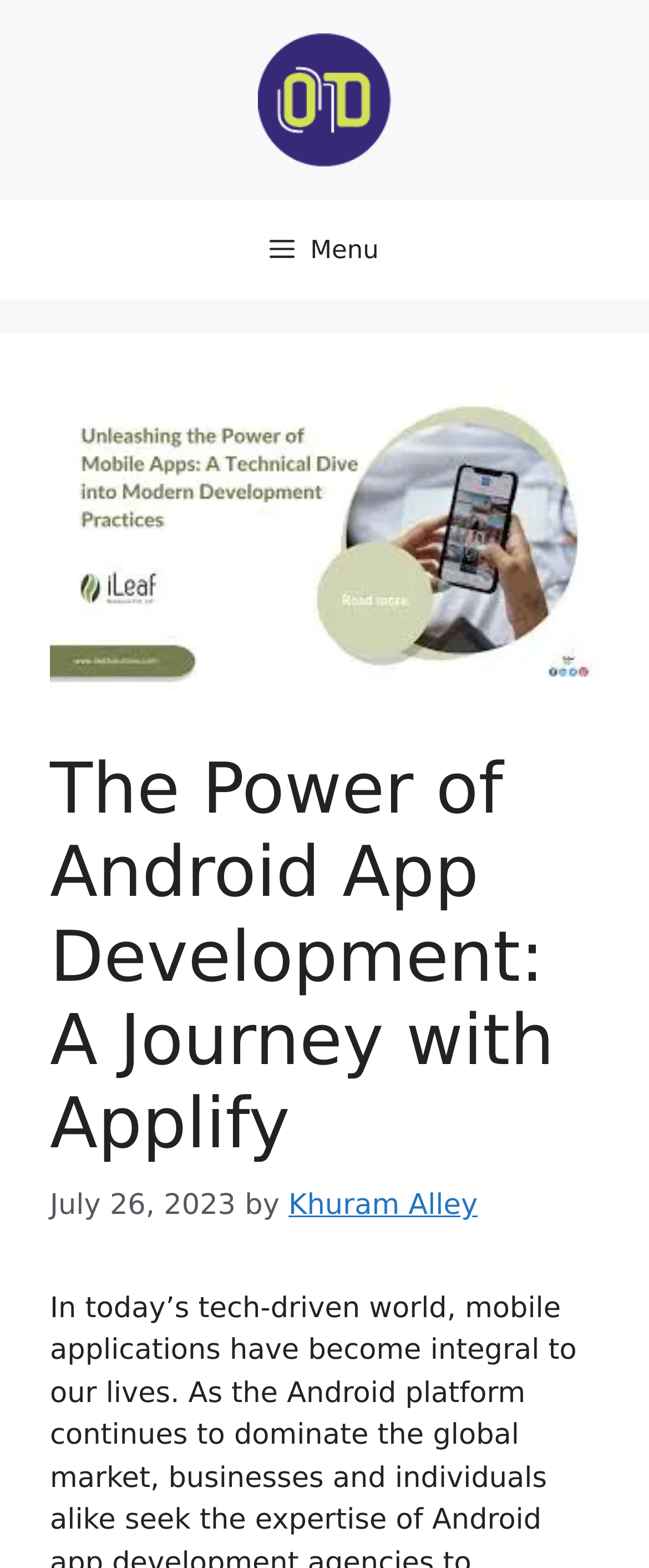Identify the bounding box coordinates for the UI element described as follows: "Menu". Ensure the coordinates are four float numbers between 0 and 1, formatted as [left, top, right, bottom].

[0.051, 0.127, 0.949, 0.191]